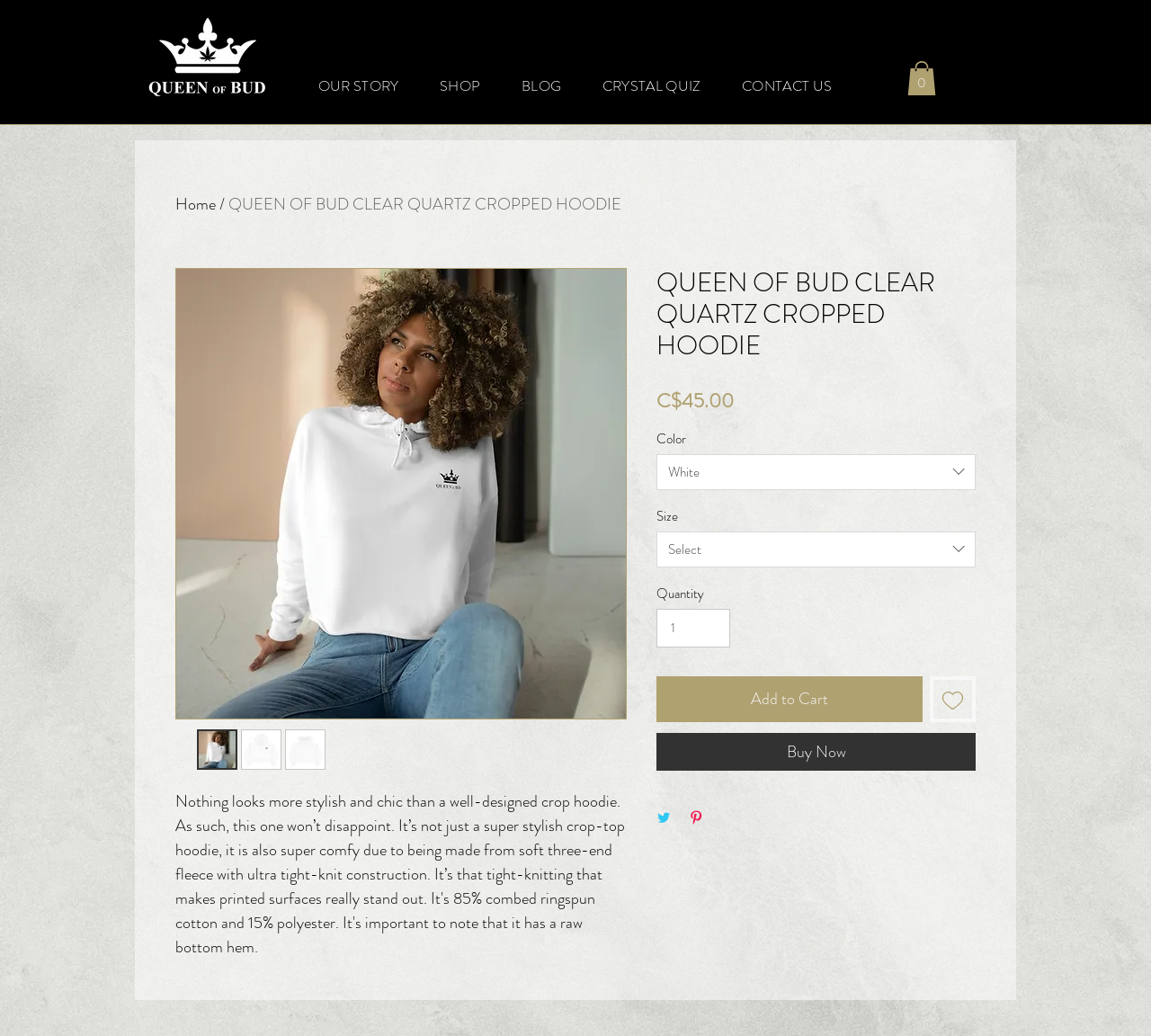What is the name of the product?
Examine the image and give a concise answer in one word or a short phrase.

QUEEN OF BUD CLEAR QUARTZ CROPPED HOODIE